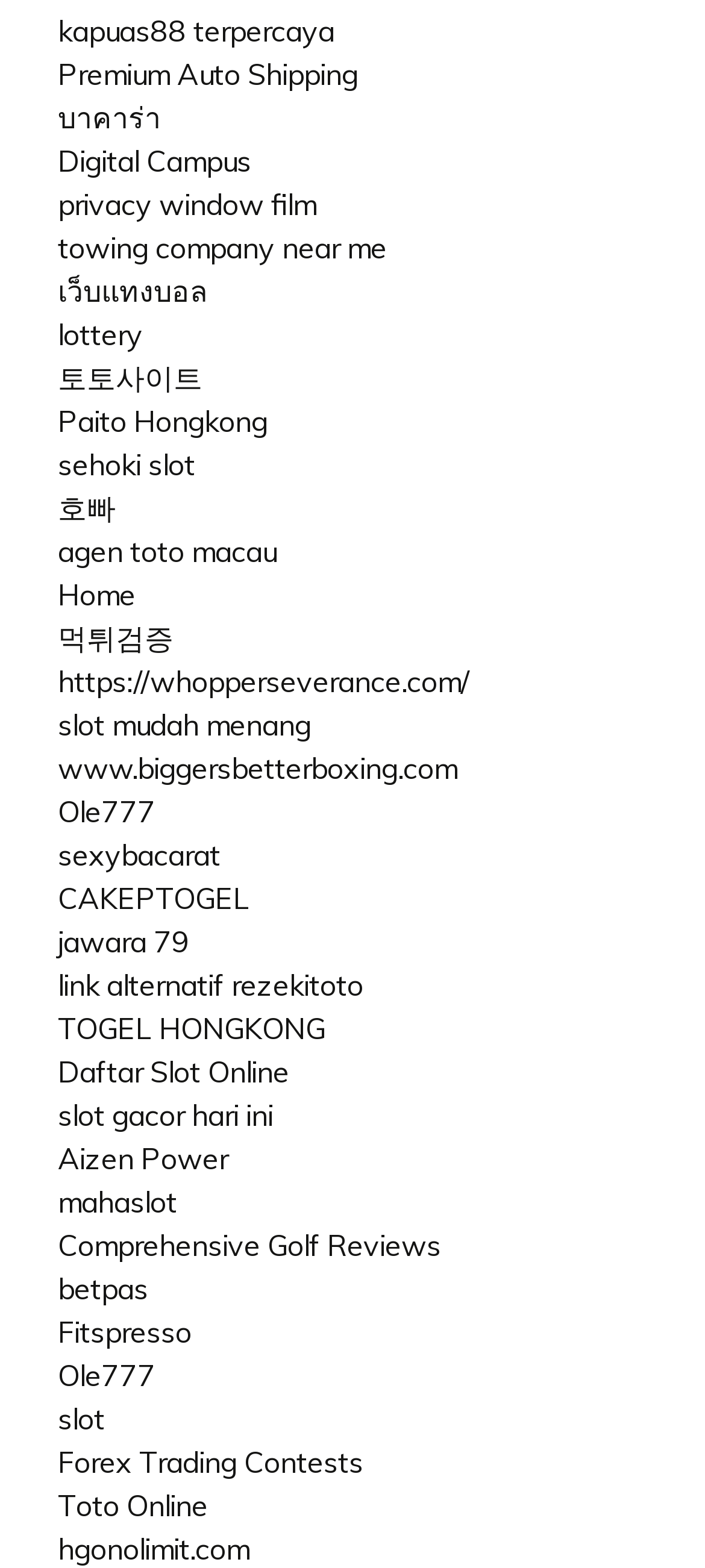Provide a short answer using a single word or phrase for the following question: 
How many links are on the webpage?

30